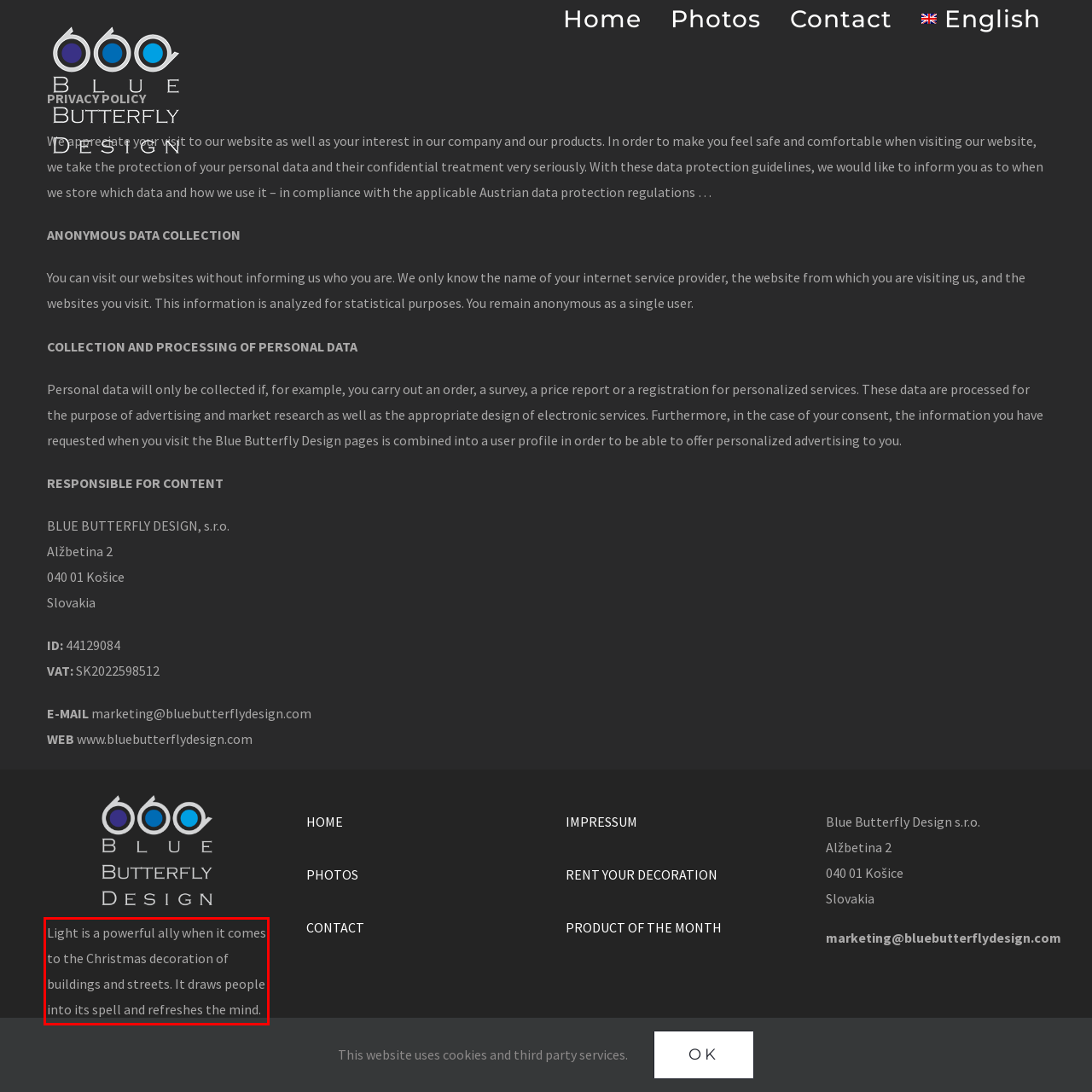Within the screenshot of a webpage, identify the red bounding box and perform OCR to capture the text content it contains.

Light is a powerful ally when it comes to the Christmas decoration of buildings and streets. It draws people into its spell and refreshes the mind.